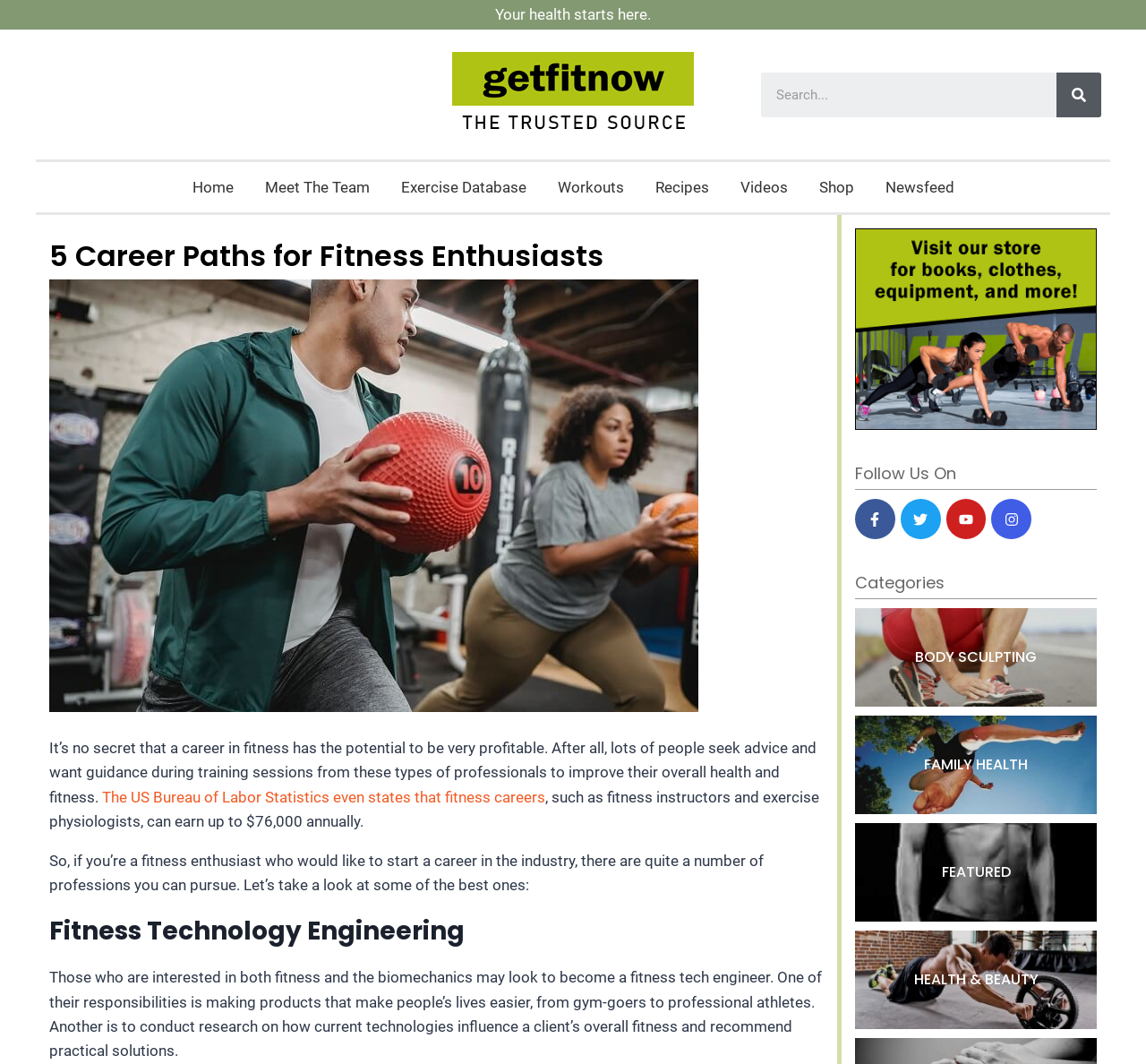Locate the bounding box coordinates of the area that needs to be clicked to fulfill the following instruction: "go to home page". The coordinates should be in the format of four float numbers between 0 and 1, namely [left, top, right, bottom].

[0.156, 0.161, 0.215, 0.191]